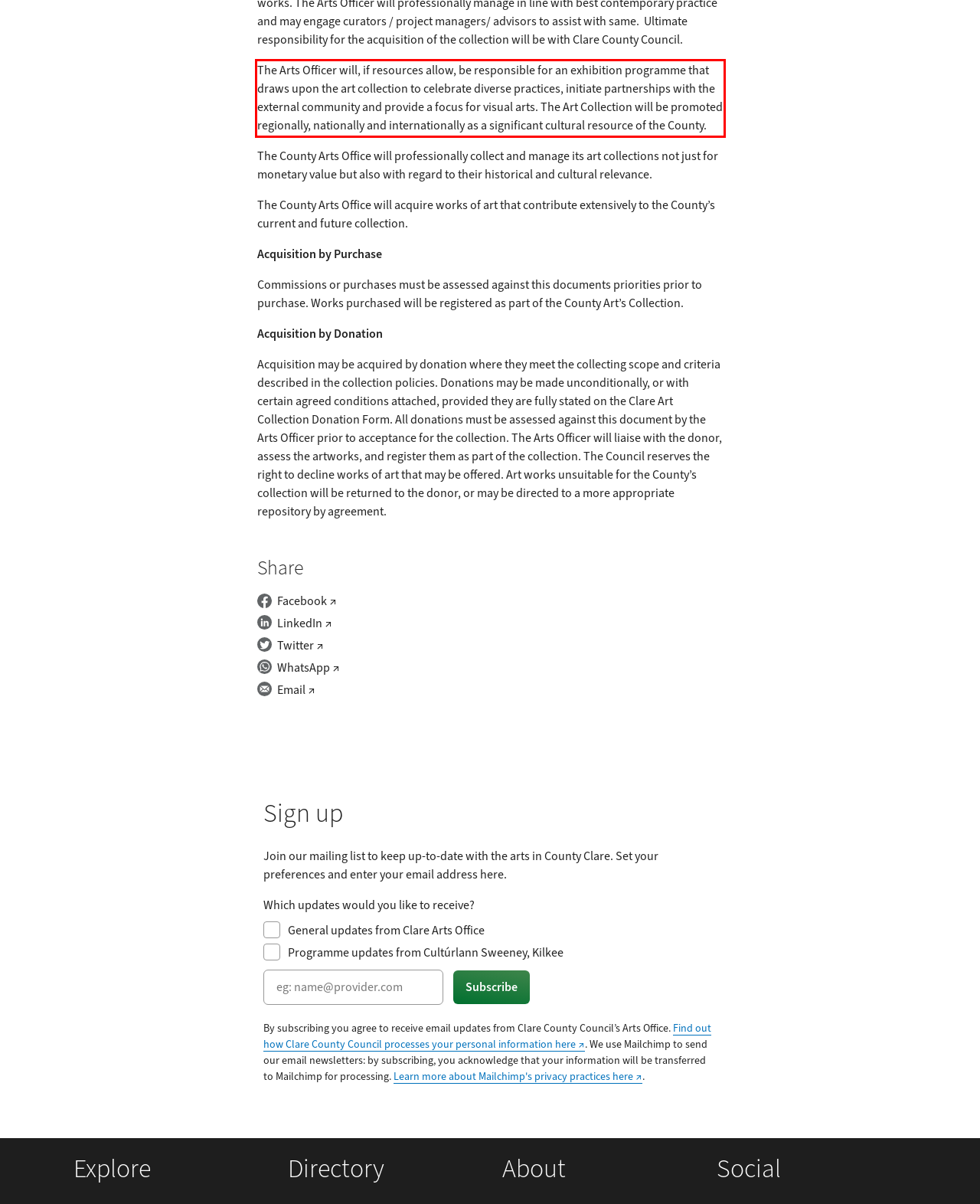Observe the screenshot of the webpage that includes a red rectangle bounding box. Conduct OCR on the content inside this red bounding box and generate the text.

The Arts Officer will, if resources allow, be responsible for an exhibition programme that draws upon the art collection to celebrate diverse practices, initiate partnerships with the external community and provide a focus for visual arts. The Art Collection will be promoted regionally, nationally and internationally as a significant cultural resource of the County.